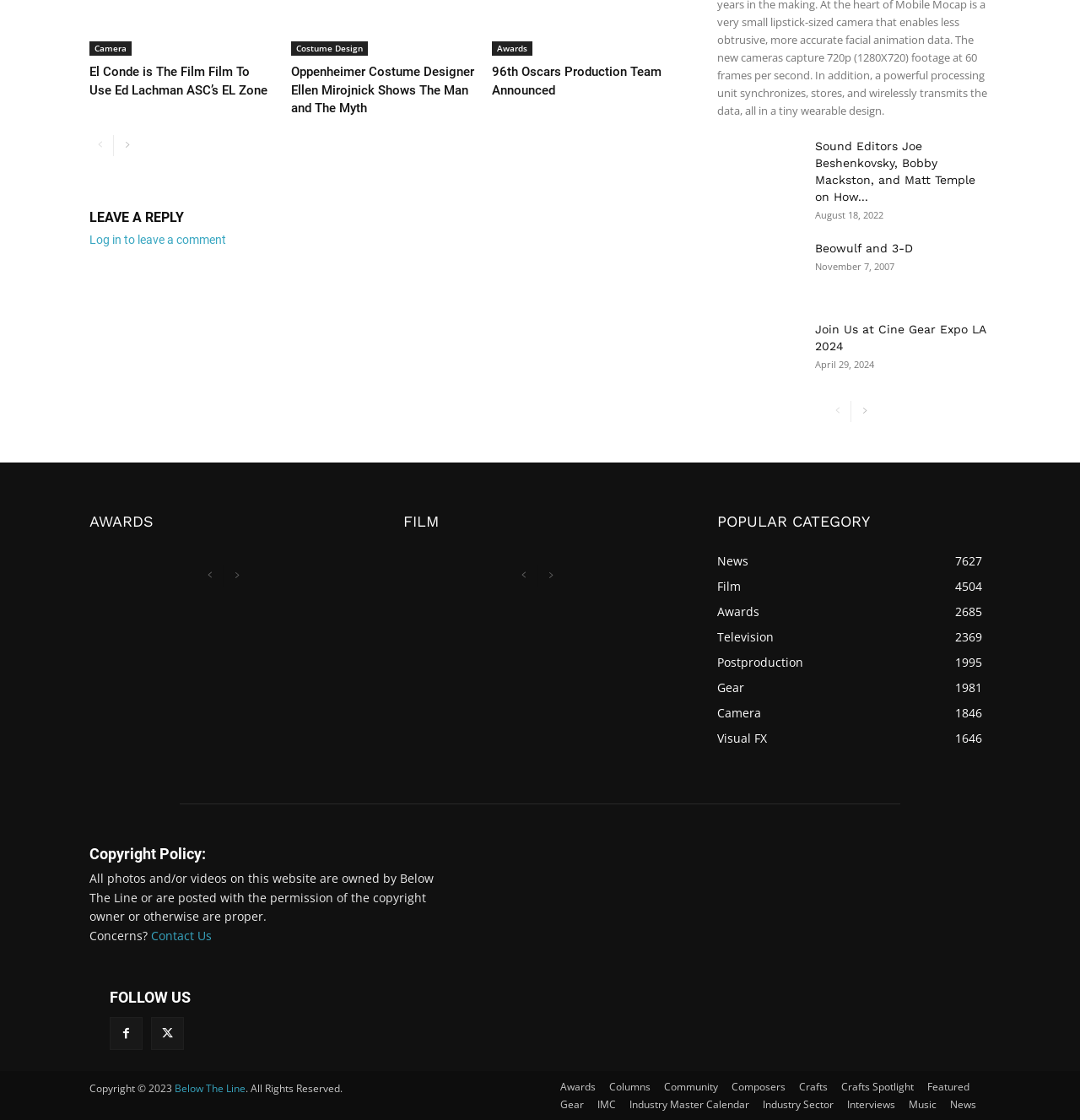Calculate the bounding box coordinates for the UI element based on the following description: "Beowulf and 3-D". Ensure the coordinates are four float numbers between 0 and 1, i.e., [left, top, right, bottom].

[0.755, 0.216, 0.845, 0.228]